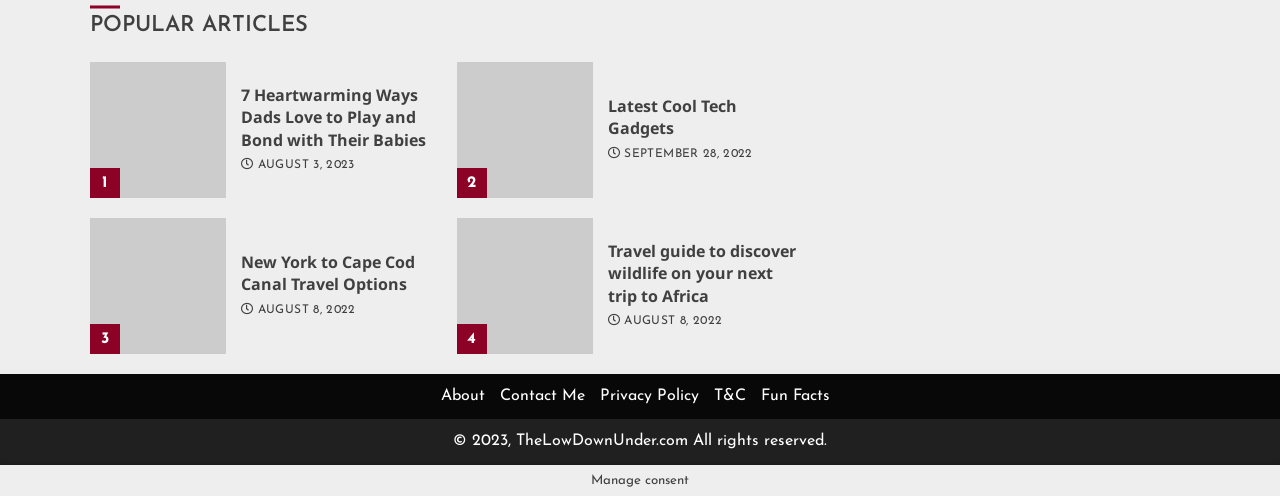Give a one-word or one-phrase response to the question:
What is the date of the second article?

SEPTEMBER 28, 2022